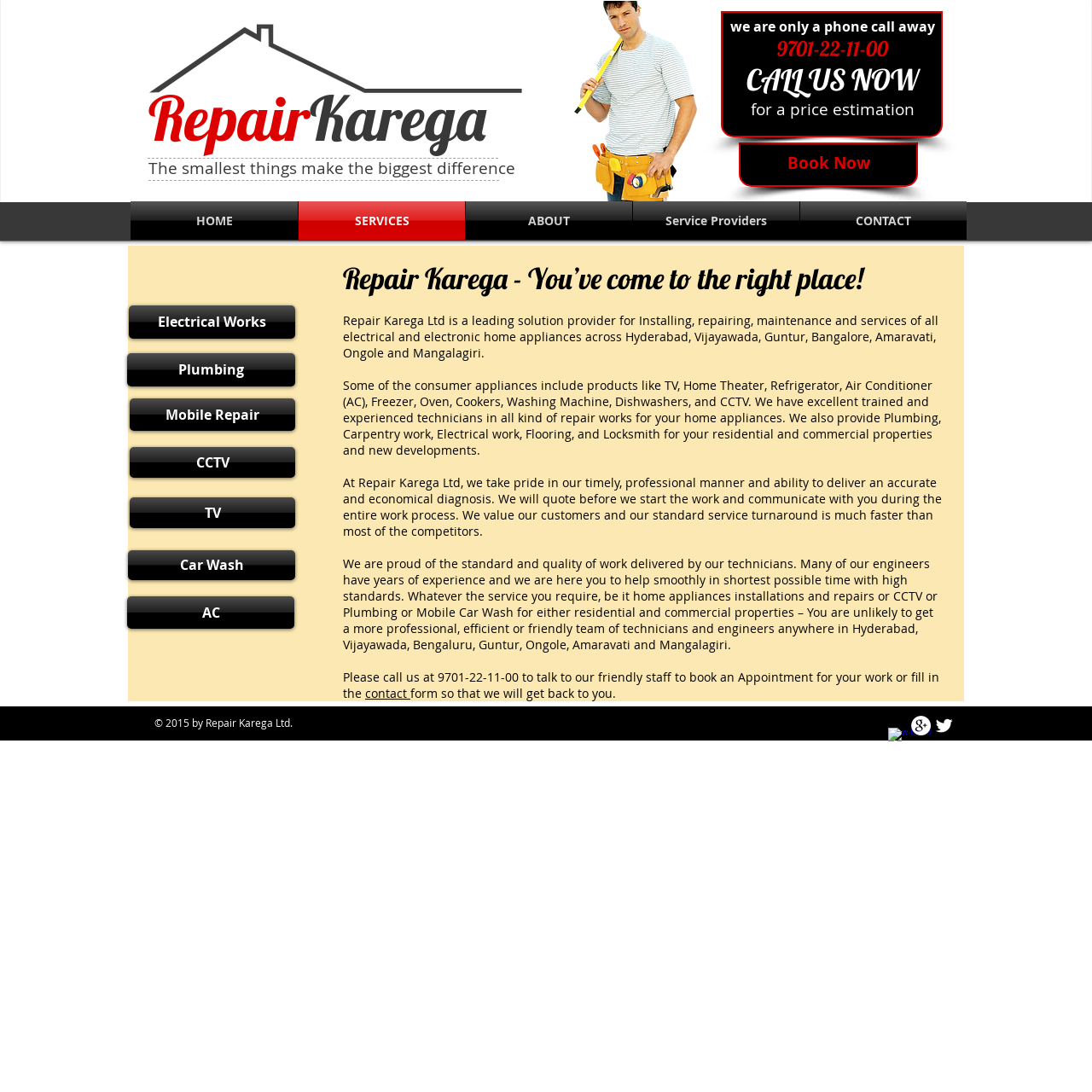Specify the bounding box coordinates (top-left x, top-left y, bottom-right x, bottom-right y) of the UI element in the screenshot that matches this description: aria-label="Google+ - White Circle"

[0.834, 0.655, 0.852, 0.673]